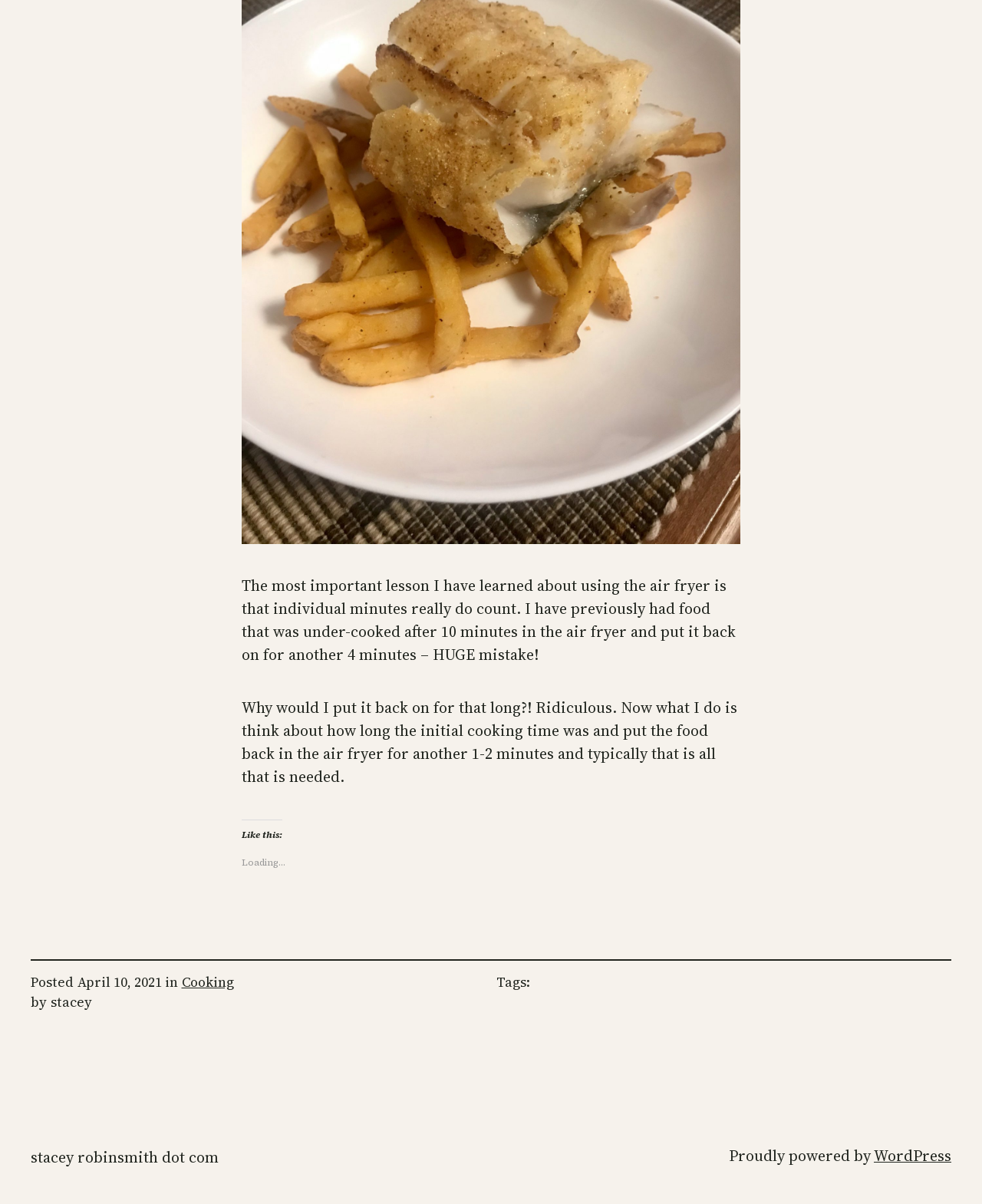Give a concise answer using one word or a phrase to the following question:
What is the date of the blog post?

April 10, 2021